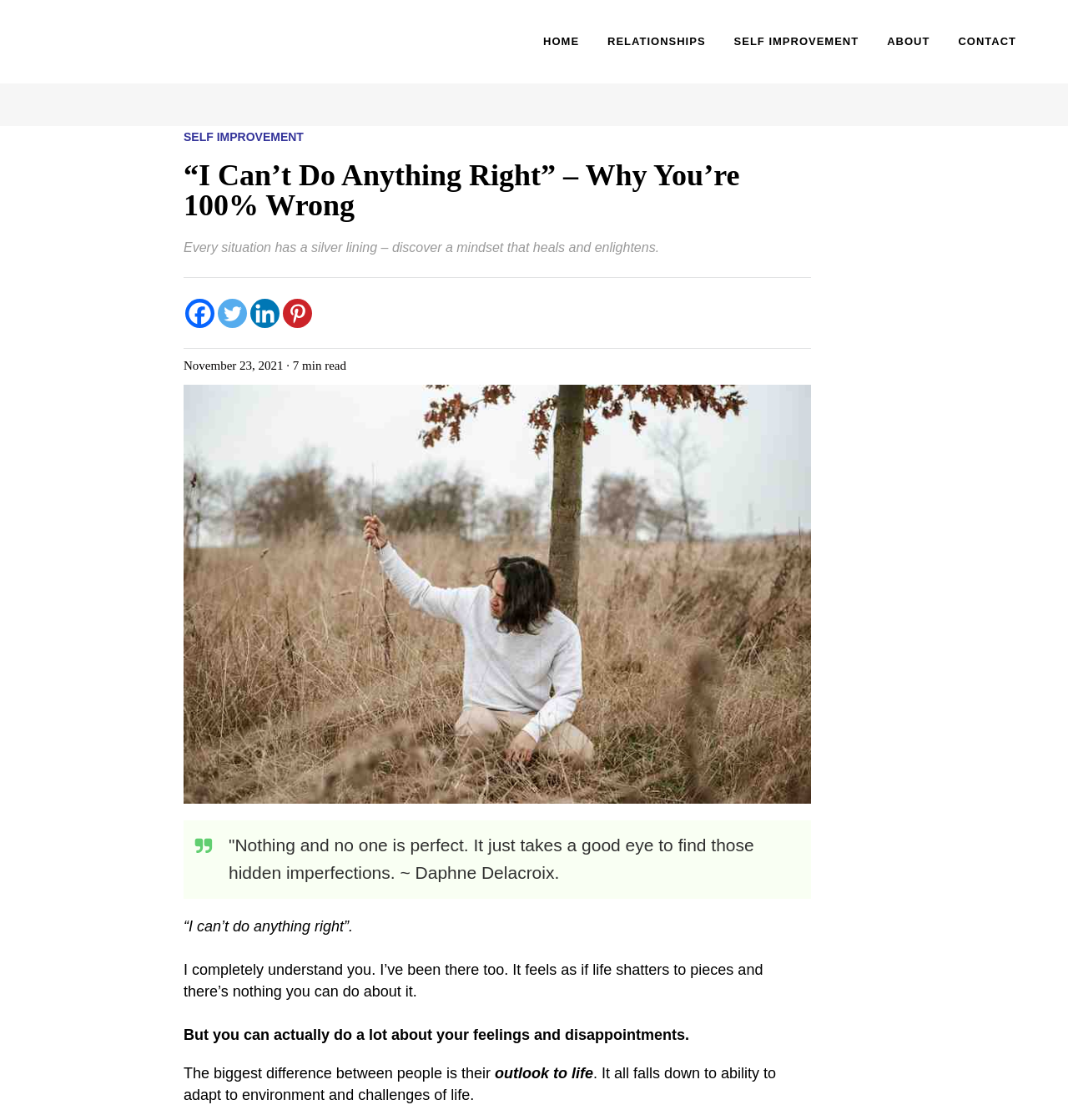What social media platforms are mentioned in the article?
Please elaborate on the answer to the question with detailed information.

The social media platforms can be found in the links located below the article's title. The links are labeled as 'Facebook', 'Twitter', 'Linkedin', and 'Pinterest', indicating that the author or the website has a presence on these platforms.